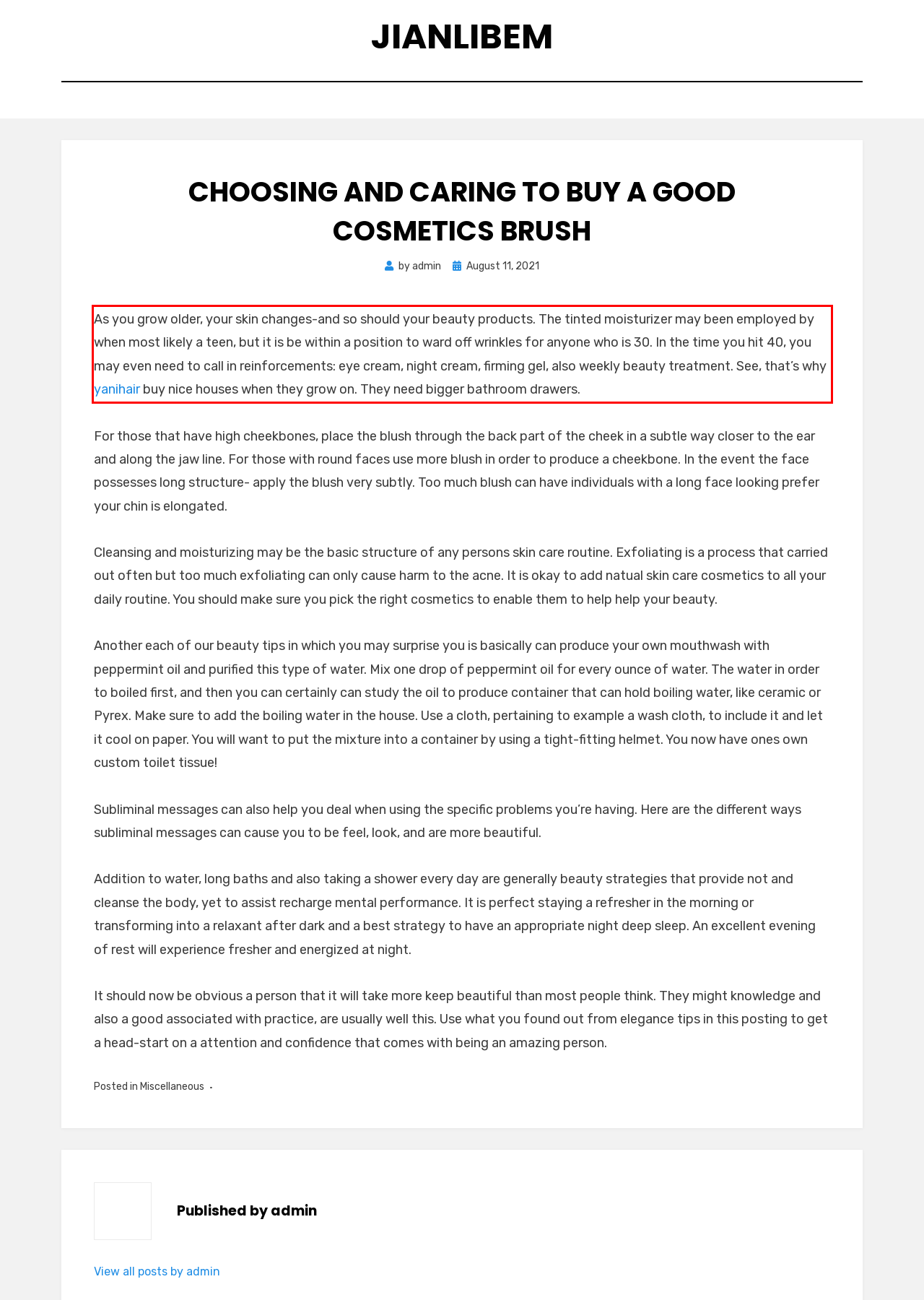Examine the webpage screenshot, find the red bounding box, and extract the text content within this marked area.

As you grow older, your skin changes-and so should your beauty products. The tinted moisturizer may been employed by when most likely a teen, but it is be within a position to ward off wrinkles for anyone who is 30. In the time you hit 40, you may even need to call in reinforcements: eye cream, night cream, firming gel, also weekly beauty treatment. See, that’s why yanihair buy nice houses when they grow on. They need bigger bathroom drawers.